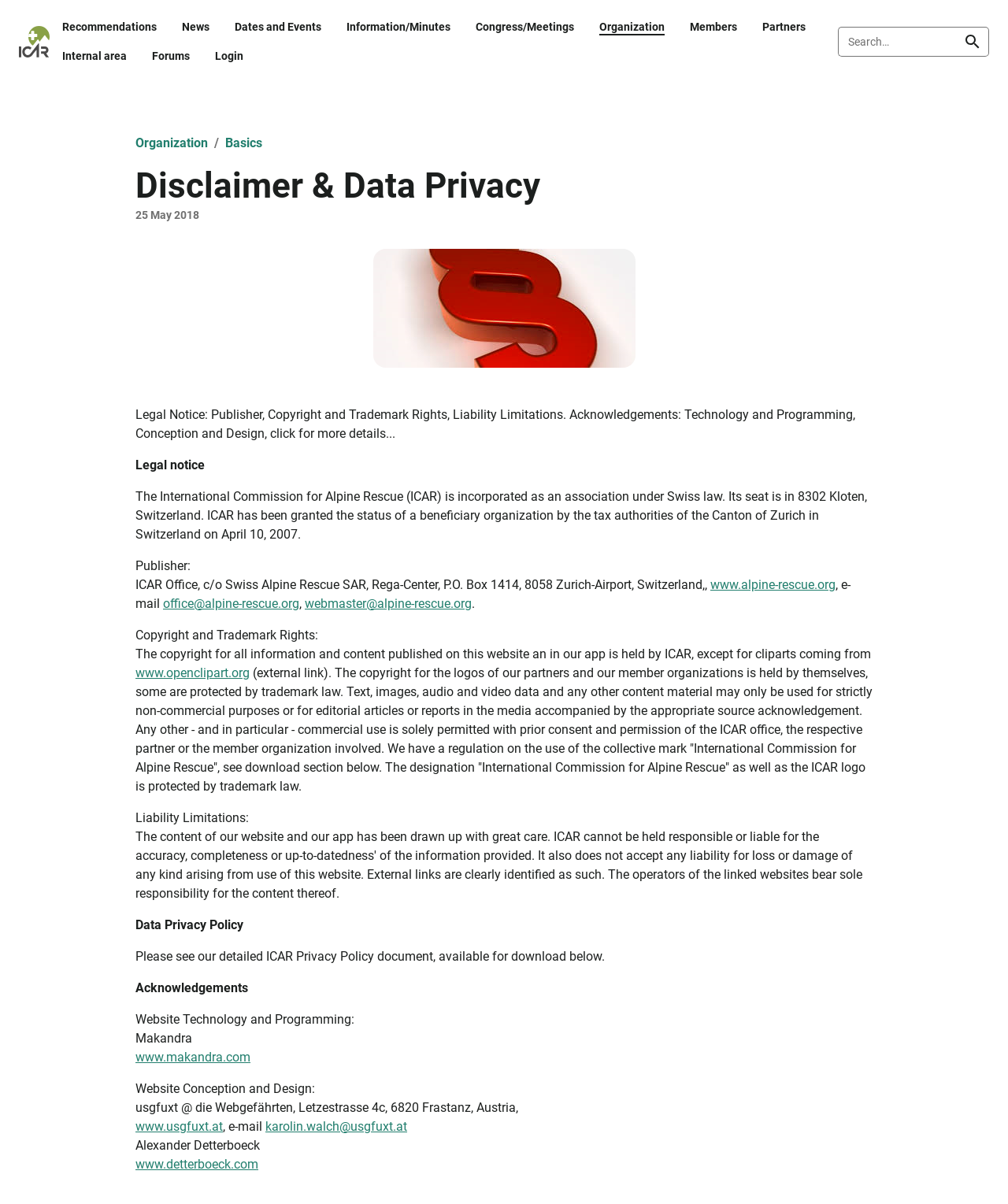Please examine the image and provide a detailed answer to the question: Who is the publisher of the website?

The publisher of the website is mentioned in the text 'Publisher: ICAR Office, c/o Swiss Alpine Rescue SAR, Rega-Center, P.O. Box 1414, 8058 Zurich-Airport, Switzerland,' which indicates that the ICAR Office is responsible for publishing the website.